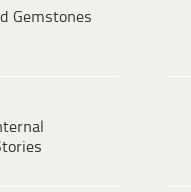Give a detailed account of the visual elements in the image.

The image is part of a collection highlighting fascinating grave findings, specifically linked to the article titled "10 Mysterious Disappearances From The Wilds Of North America." This item invites readers to explore intriguing stories surrounding unexplained vanishings, shedding light on the curious and often eerie details that accompany these historical mysteries. Each story in this collection is designed to captivate and engage, drawing attention to the darker and more puzzling aspects of history and human experience.